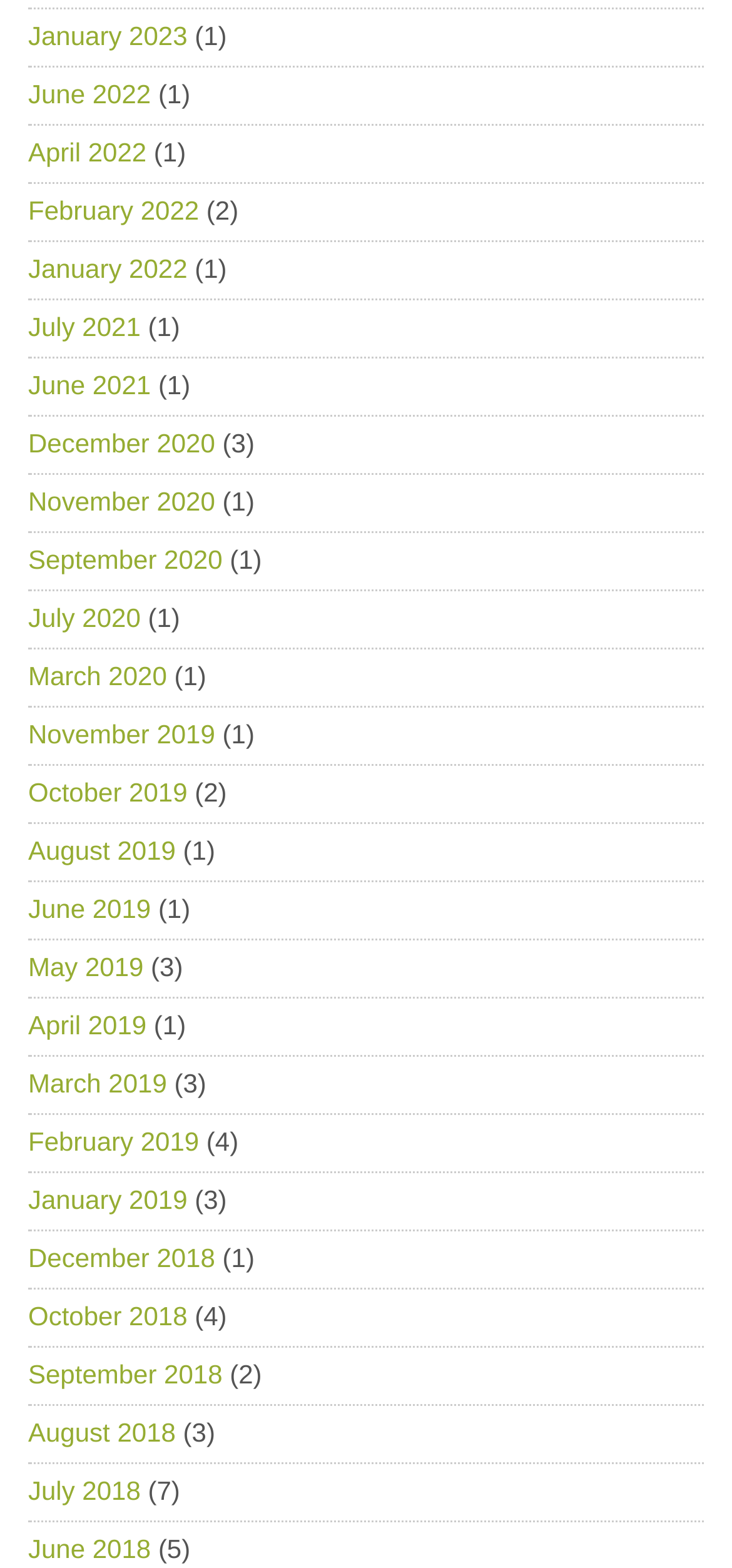Locate the coordinates of the bounding box for the clickable region that fulfills this instruction: "View April 2022".

[0.038, 0.088, 0.2, 0.107]